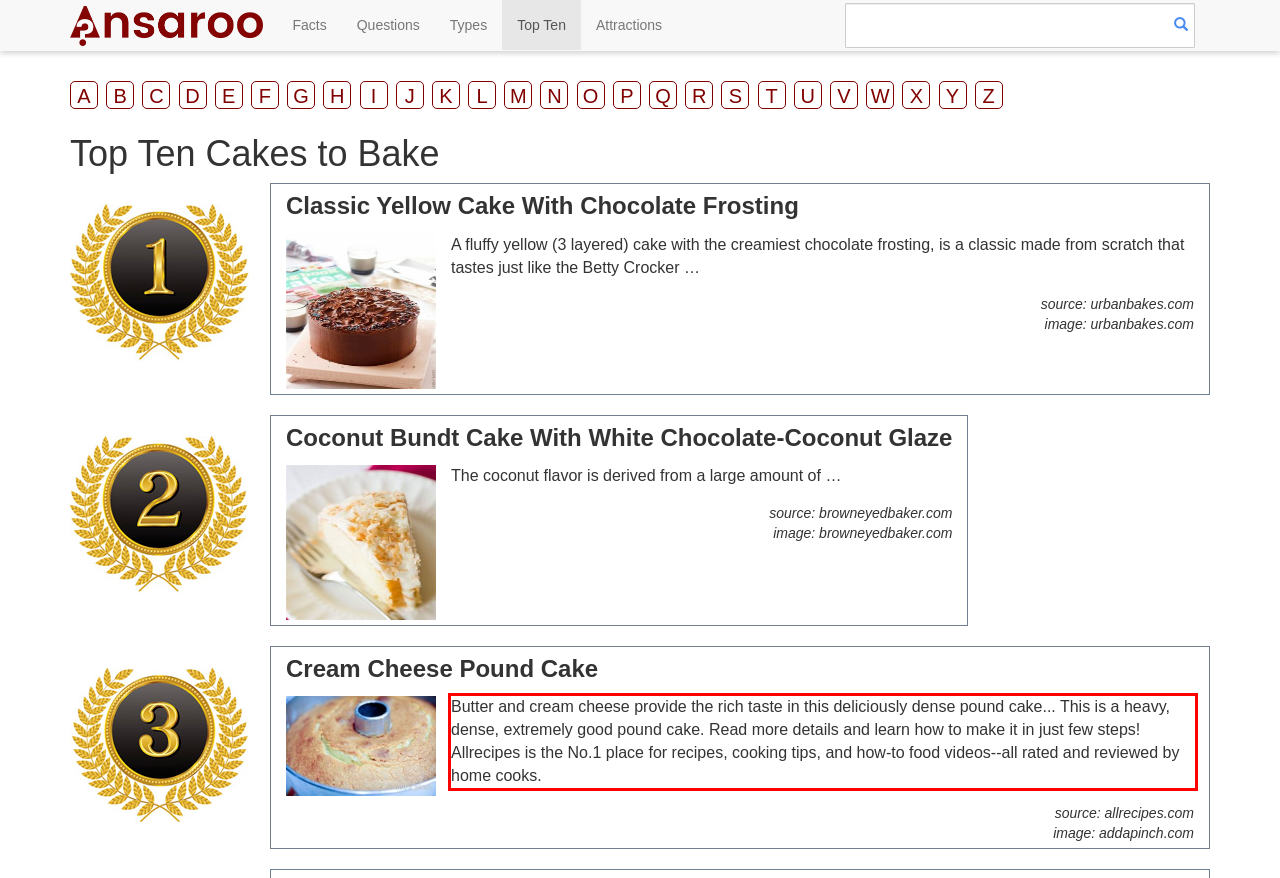Within the screenshot of the webpage, locate the red bounding box and use OCR to identify and provide the text content inside it.

Butter and cream cheese provide the rich taste in this deliciously dense pound cake... This is a heavy, dense, extremely good pound cake. Read more details and learn how to make it in just few steps! Allrecipes is the No.1 place for recipes, cooking tips, and how-to food videos--all rated and reviewed by home cooks.